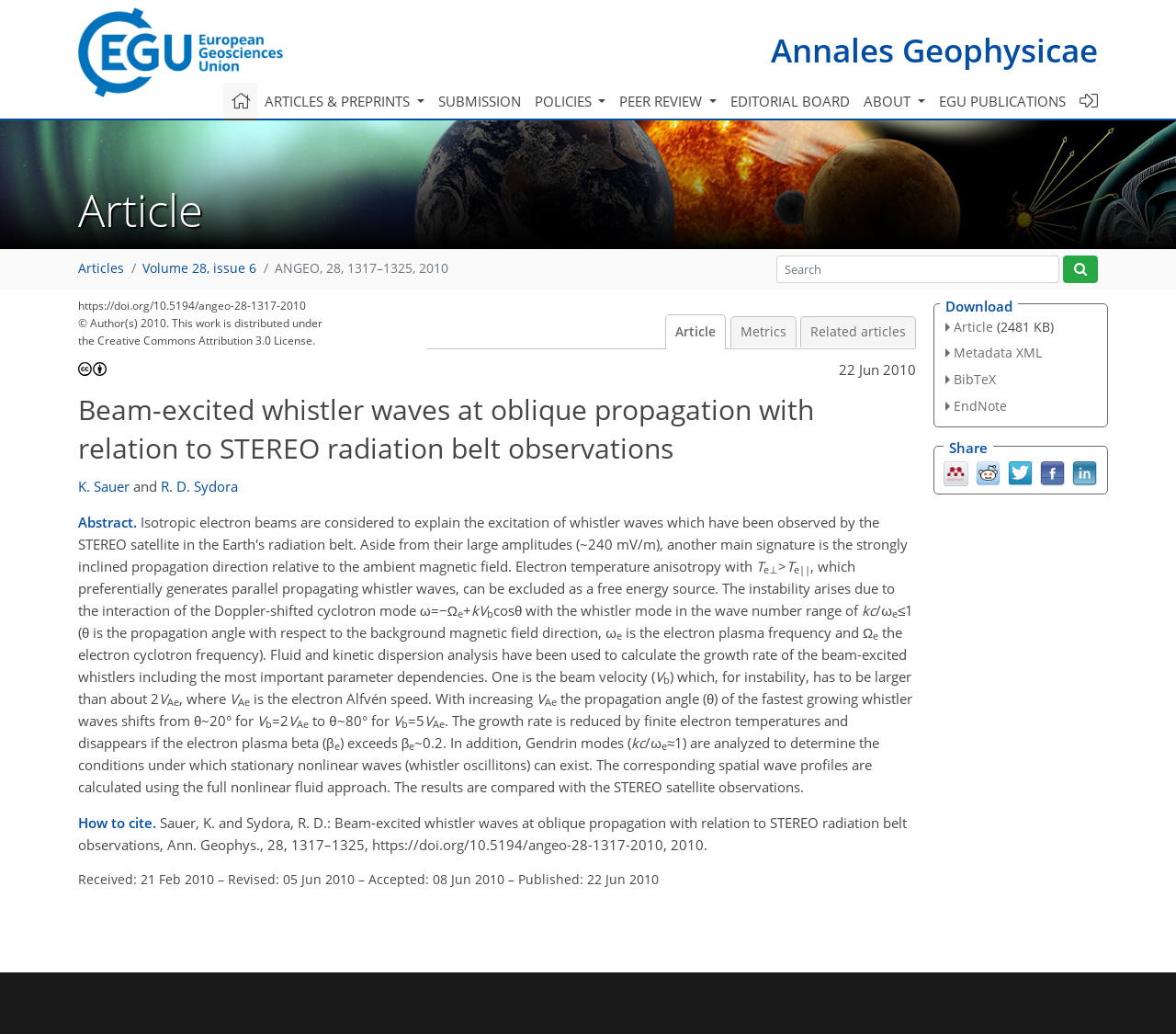Determine the bounding box coordinates in the format (top-left x, top-left y, bottom-right x, bottom-right y). Ensure all values are floating point numbers between 0 and 1. Identify the bounding box of the UI element described by: title="LinkedIn"

[0.912, 0.447, 0.933, 0.465]